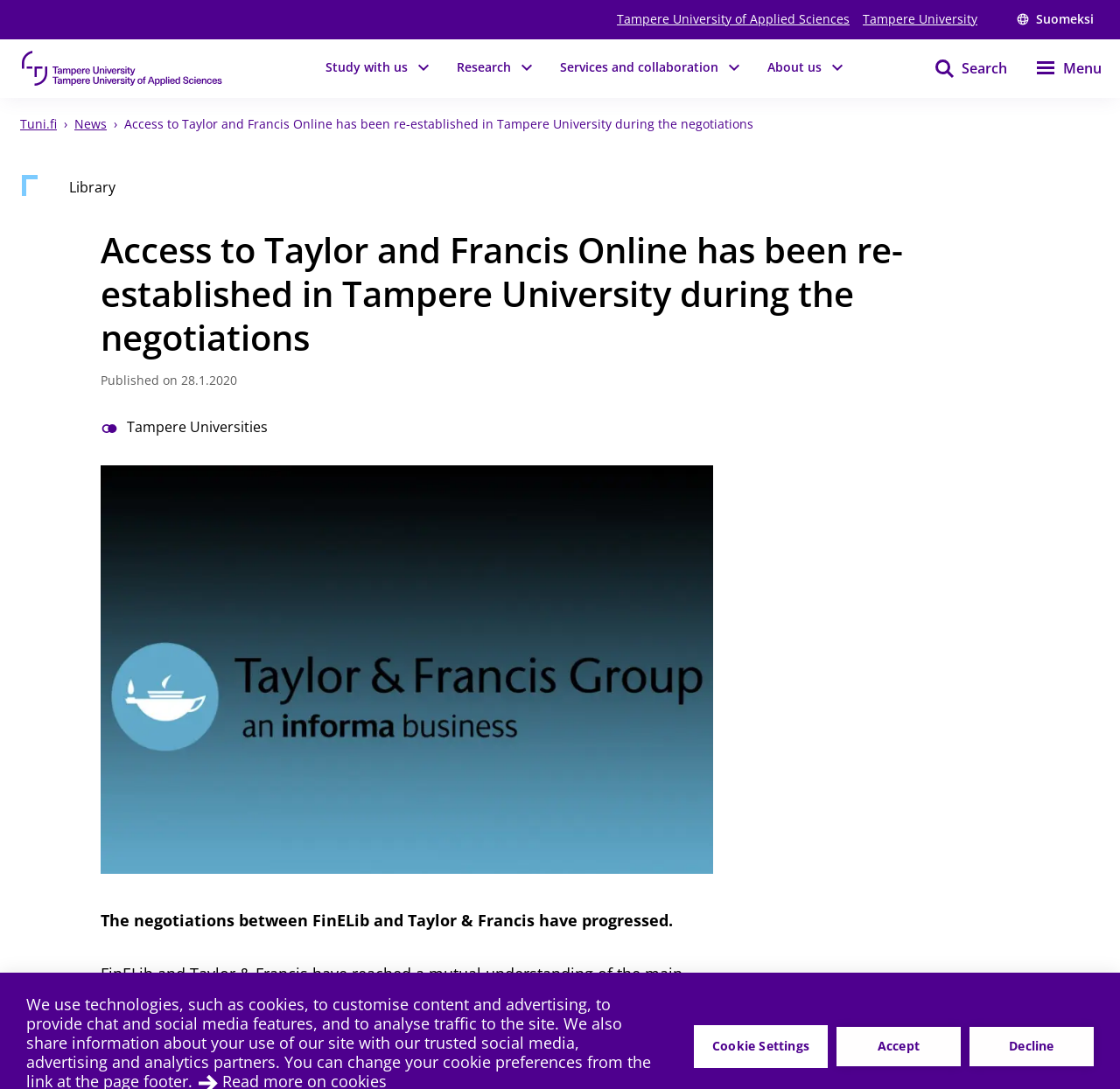Utilize the details in the image to give a detailed response to the question: What is the topic of the news article?

The answer can be found in the StaticText 'Access to Taylor and Francis Online has been re-established in Tampere University during the negotiations' which is the main content of the webpage, indicating that the topic of the news article is about the access to Taylor and Francis Online.